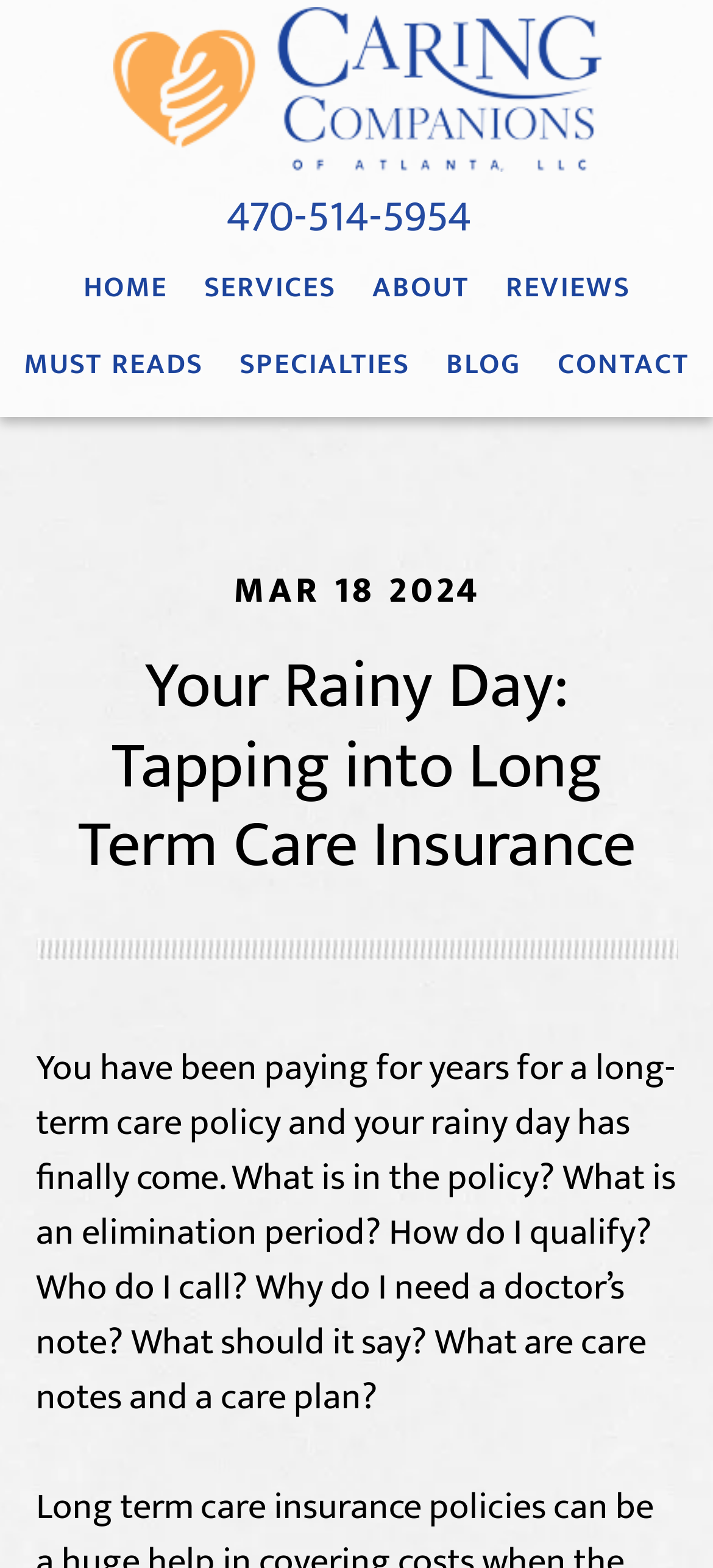Pinpoint the bounding box coordinates of the clickable element to carry out the following instruction: "contact the company."

[0.762, 0.217, 0.987, 0.266]